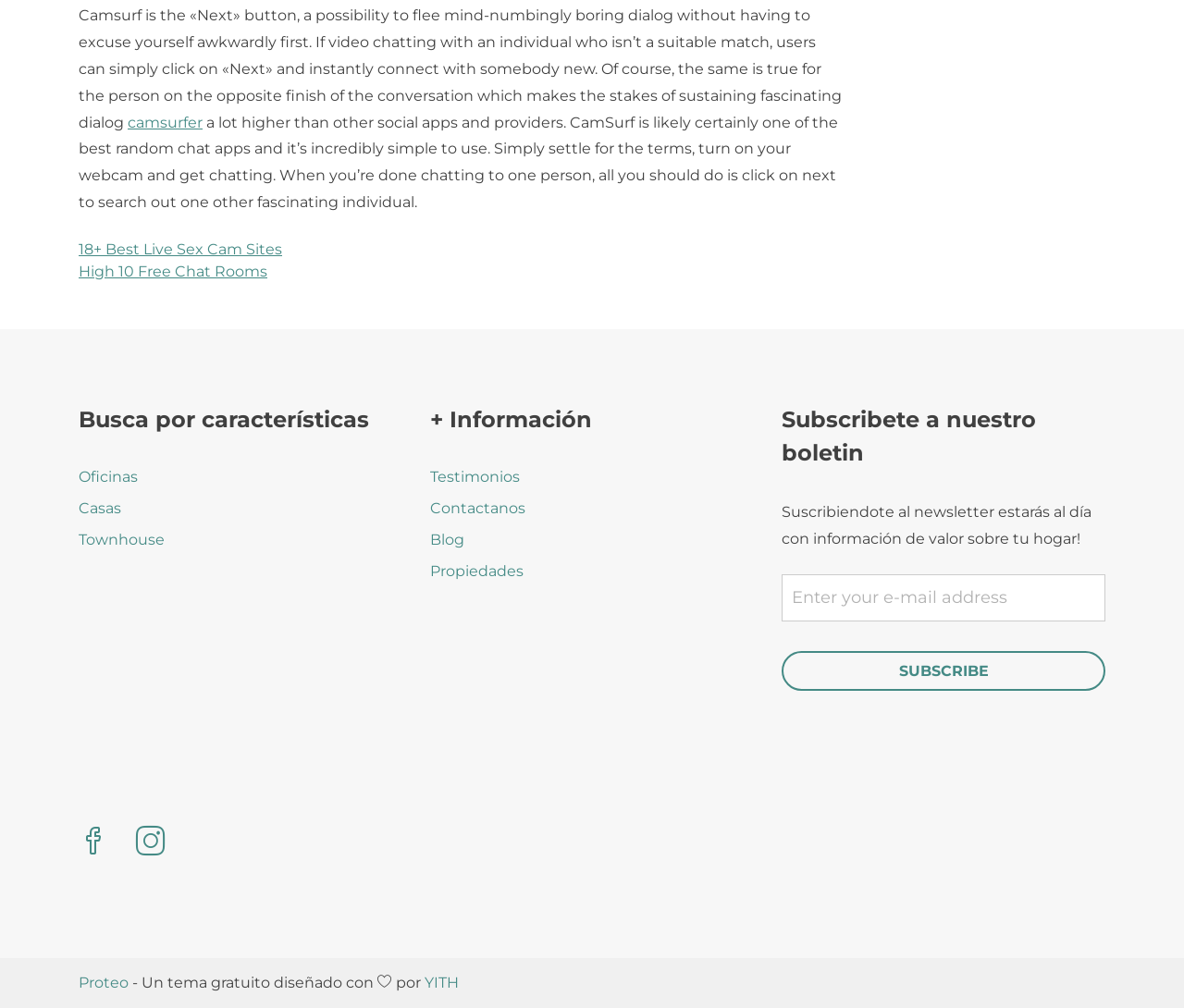Kindly respond to the following question with a single word or a brief phrase: 
What is the name of the company mentioned at the bottom of the webpage?

Diez34